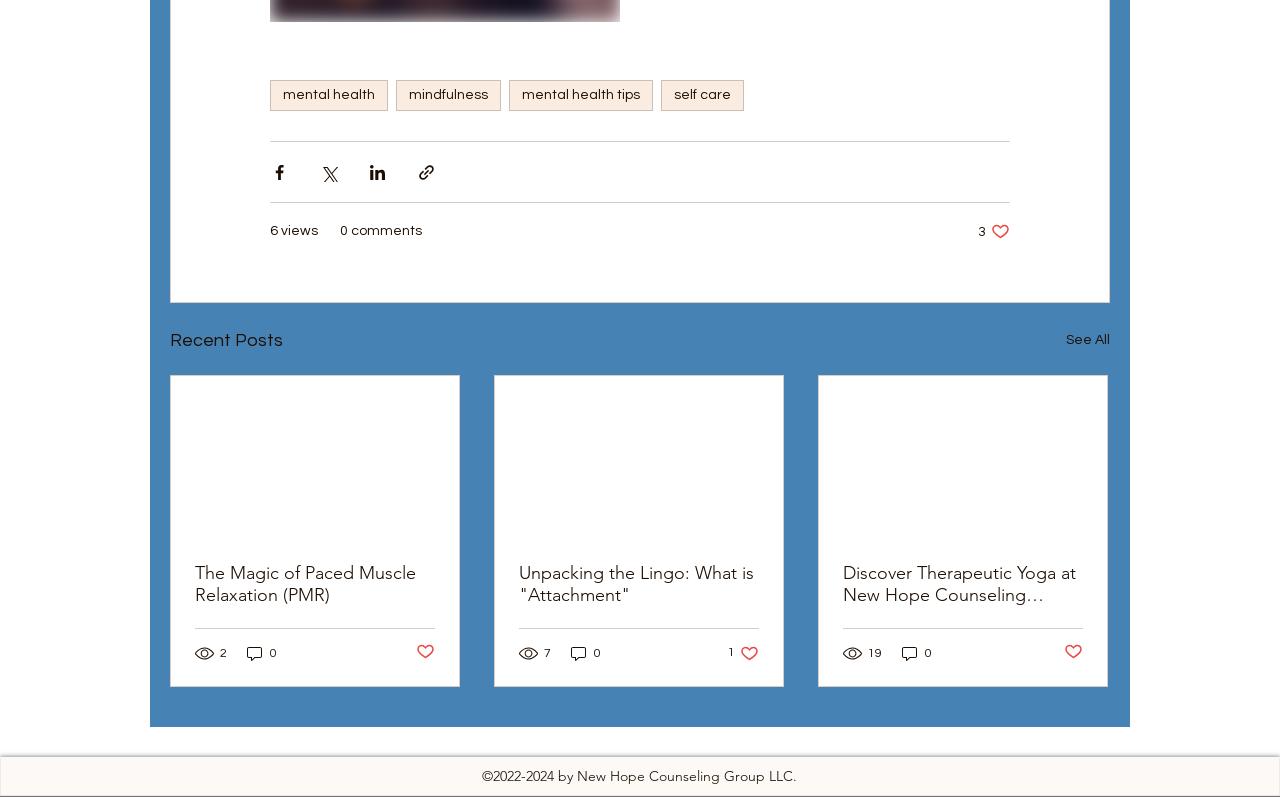Analyze the image and deliver a detailed answer to the question: What is the purpose of the buttons with Facebook, Twitter, and LinkedIn icons?

The buttons with Facebook, Twitter, and LinkedIn icons are used to share content via social media, as indicated by their descriptions and the images associated with them.